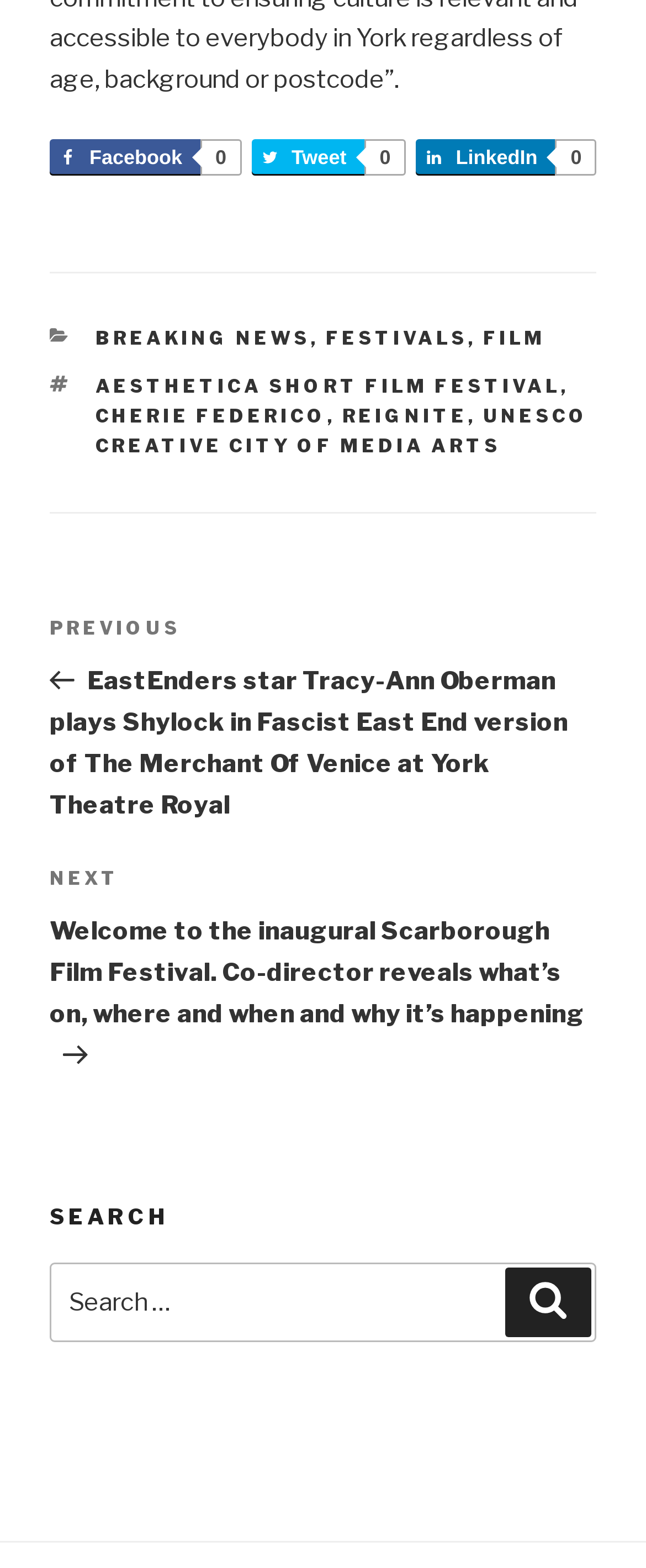Find the bounding box coordinates of the clickable area that will achieve the following instruction: "Go to Facebook page".

[0.077, 0.088, 0.369, 0.112]